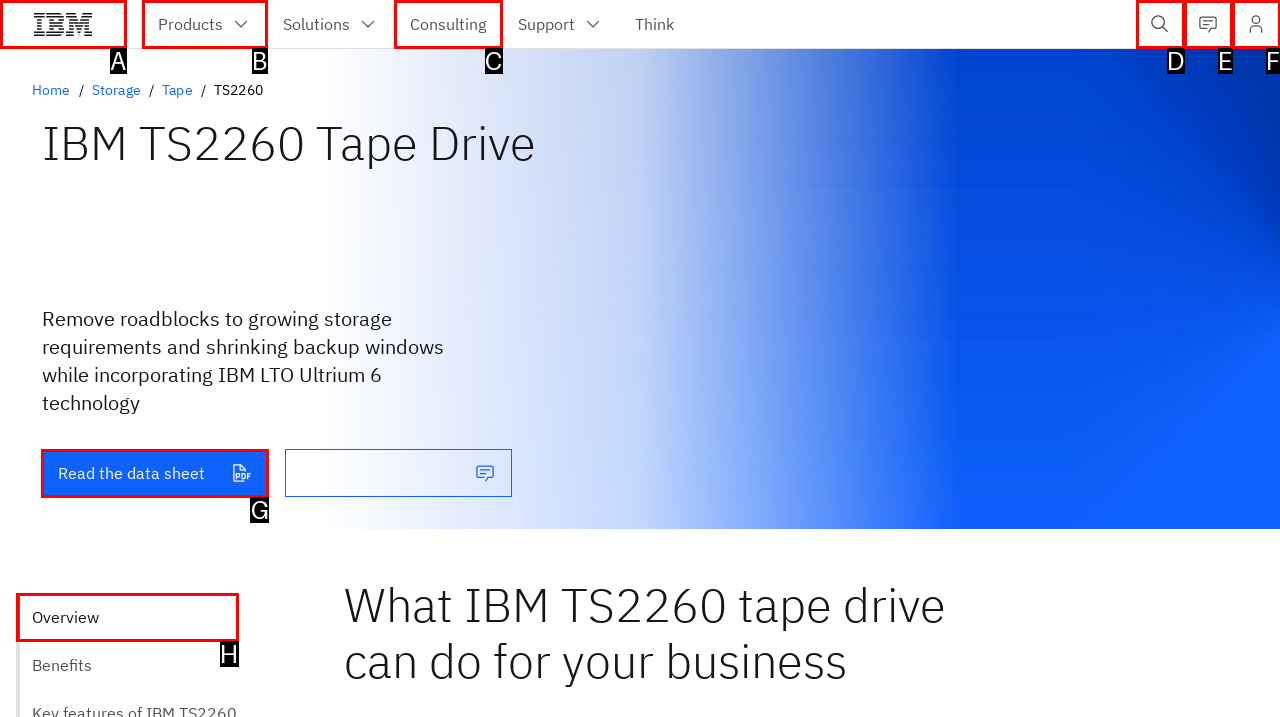Identify which HTML element aligns with the description: aria-label="IBM logo"
Answer using the letter of the correct choice from the options available.

A